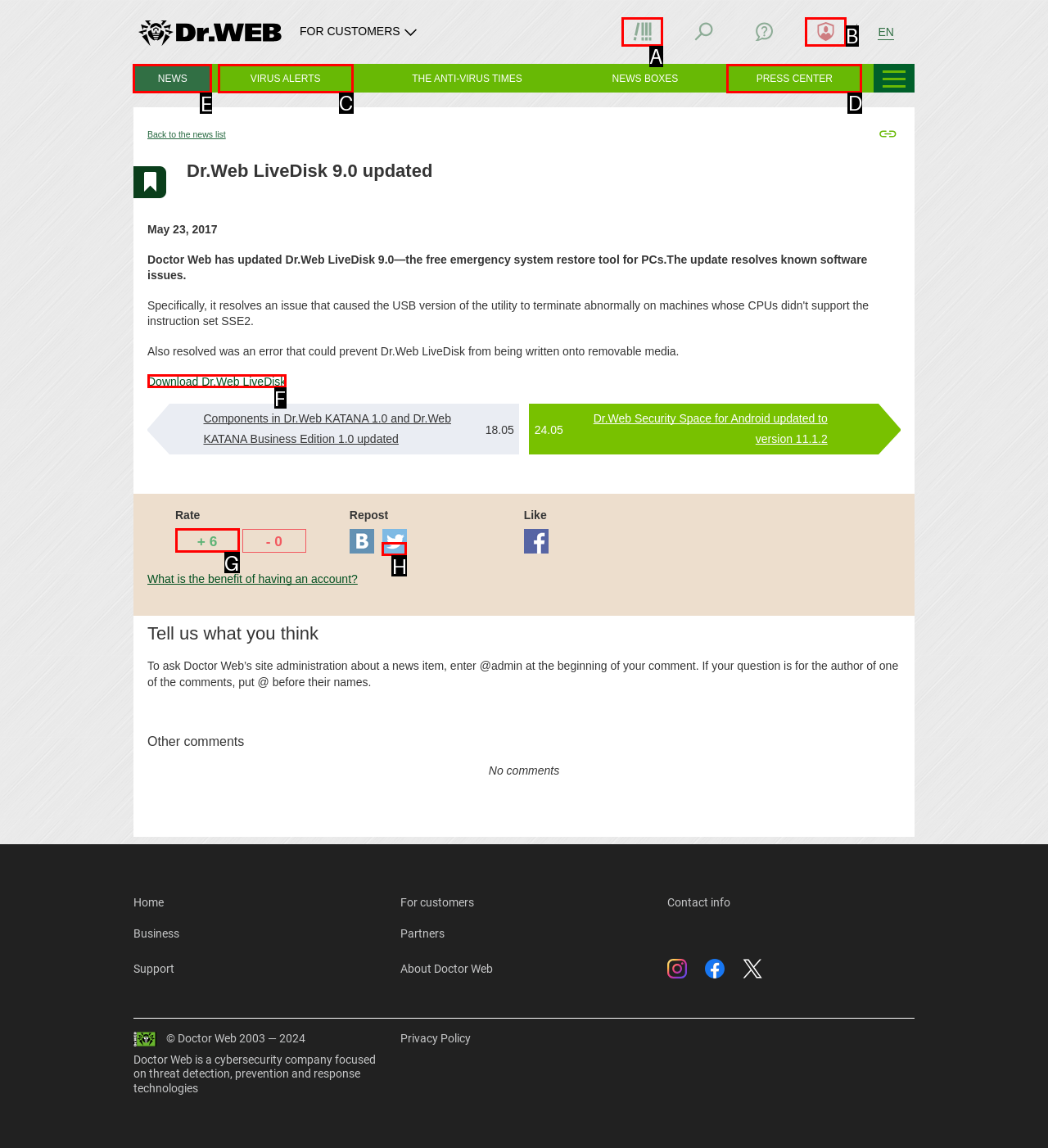Select the correct UI element to click for this task: Click the 'NEWS' link.
Answer using the letter from the provided options.

E